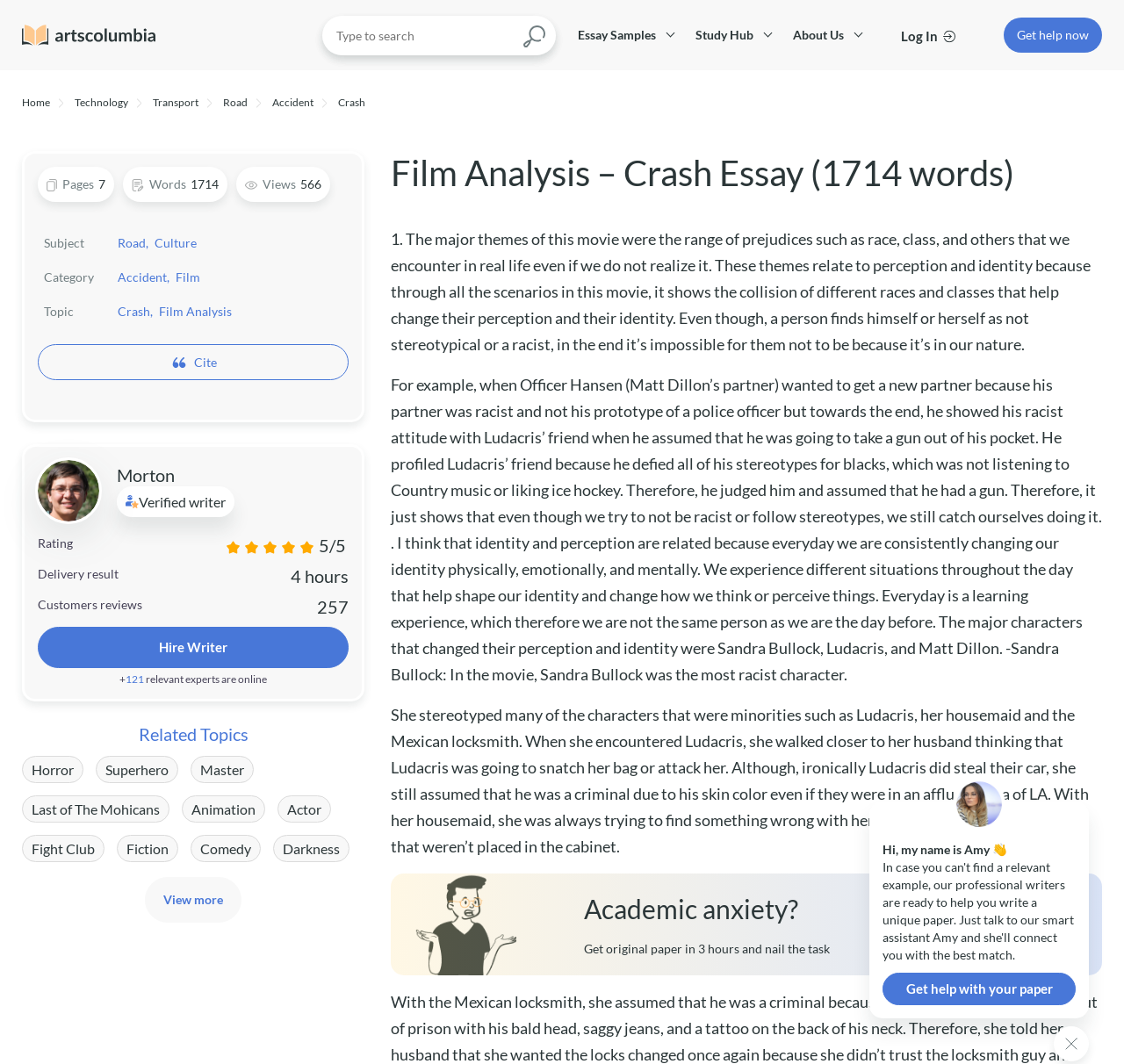Ascertain the bounding box coordinates for the UI element detailed here: "Home". The coordinates should be provided as [left, top, right, bottom] with each value being a float between 0 and 1.

[0.02, 0.09, 0.045, 0.102]